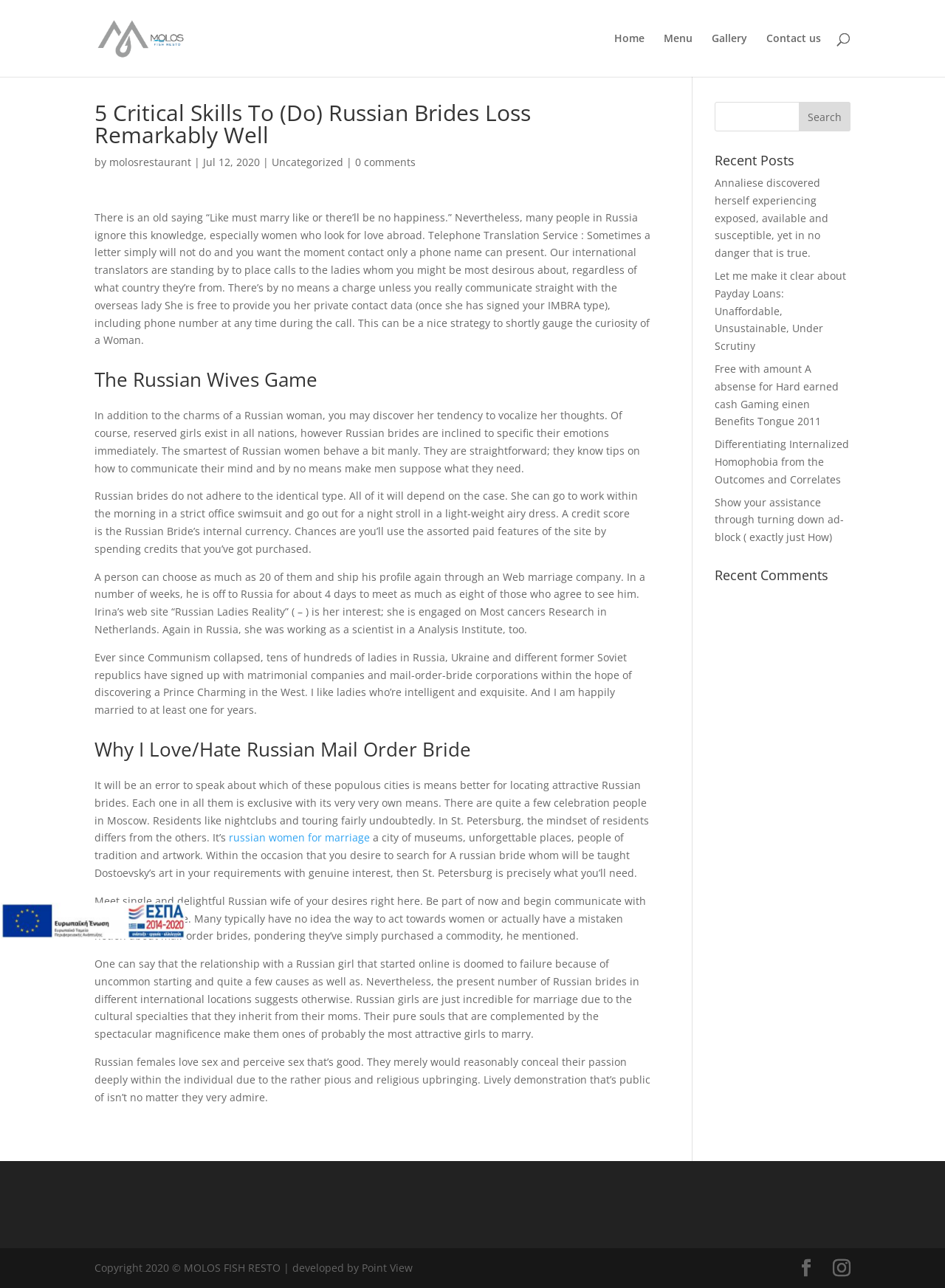Can you find and provide the main heading text of this webpage?

5 Critical Skills To (Do) Russian Brides Loss Remarkably Well